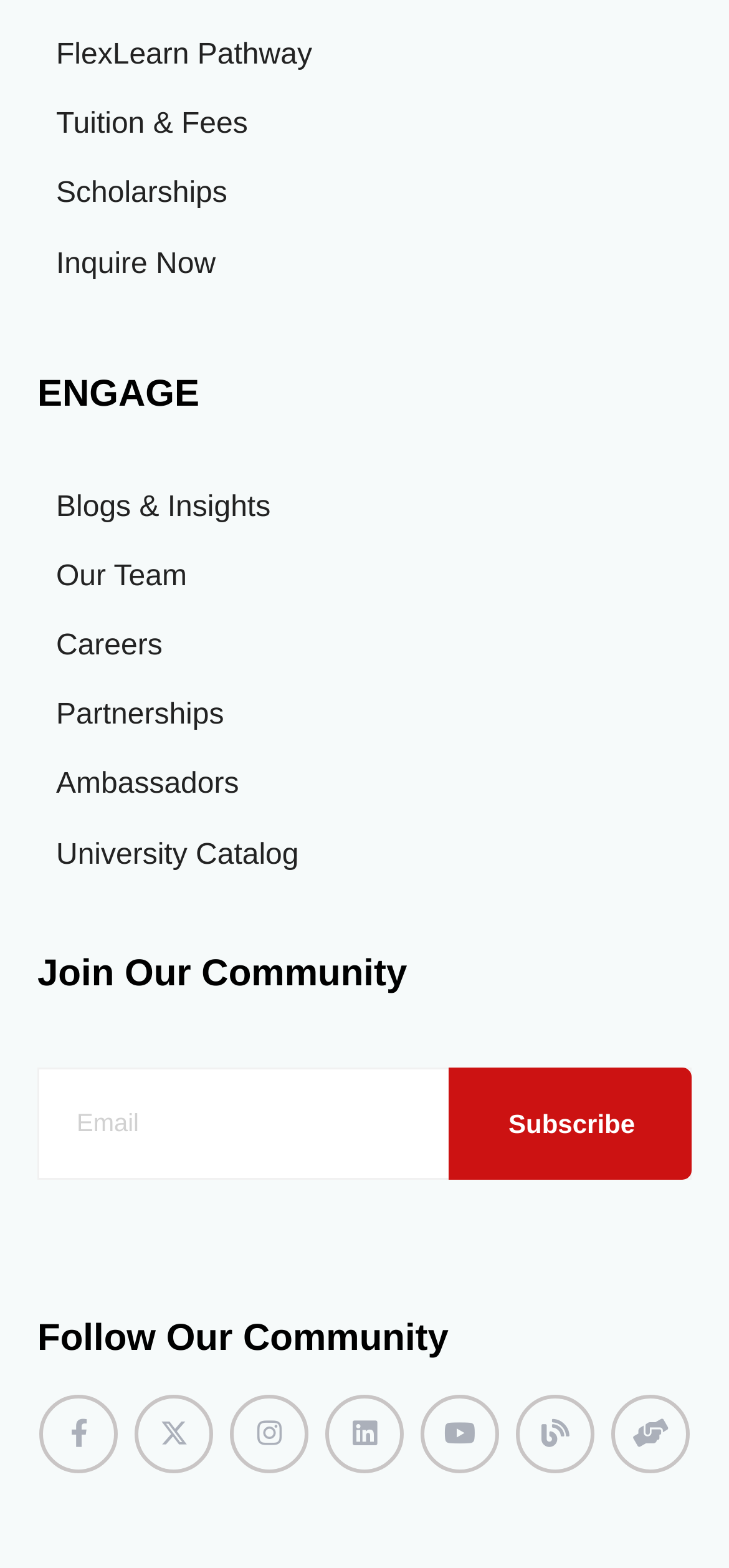Give a concise answer using one word or a phrase to the following question:
What is the last link in the top navigation menu?

University Catalog